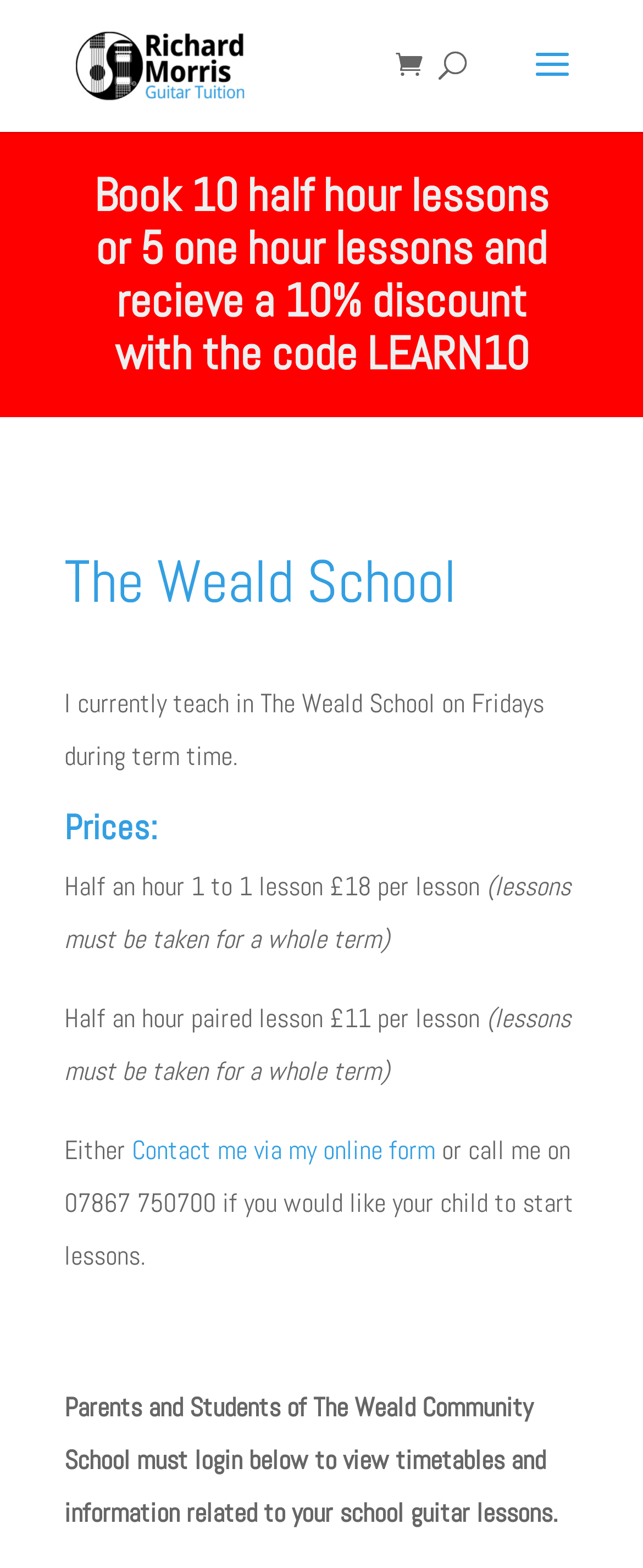Reply to the question with a single word or phrase:
What is the price of a half an hour 1 to 1 lesson?

£18 per lesson